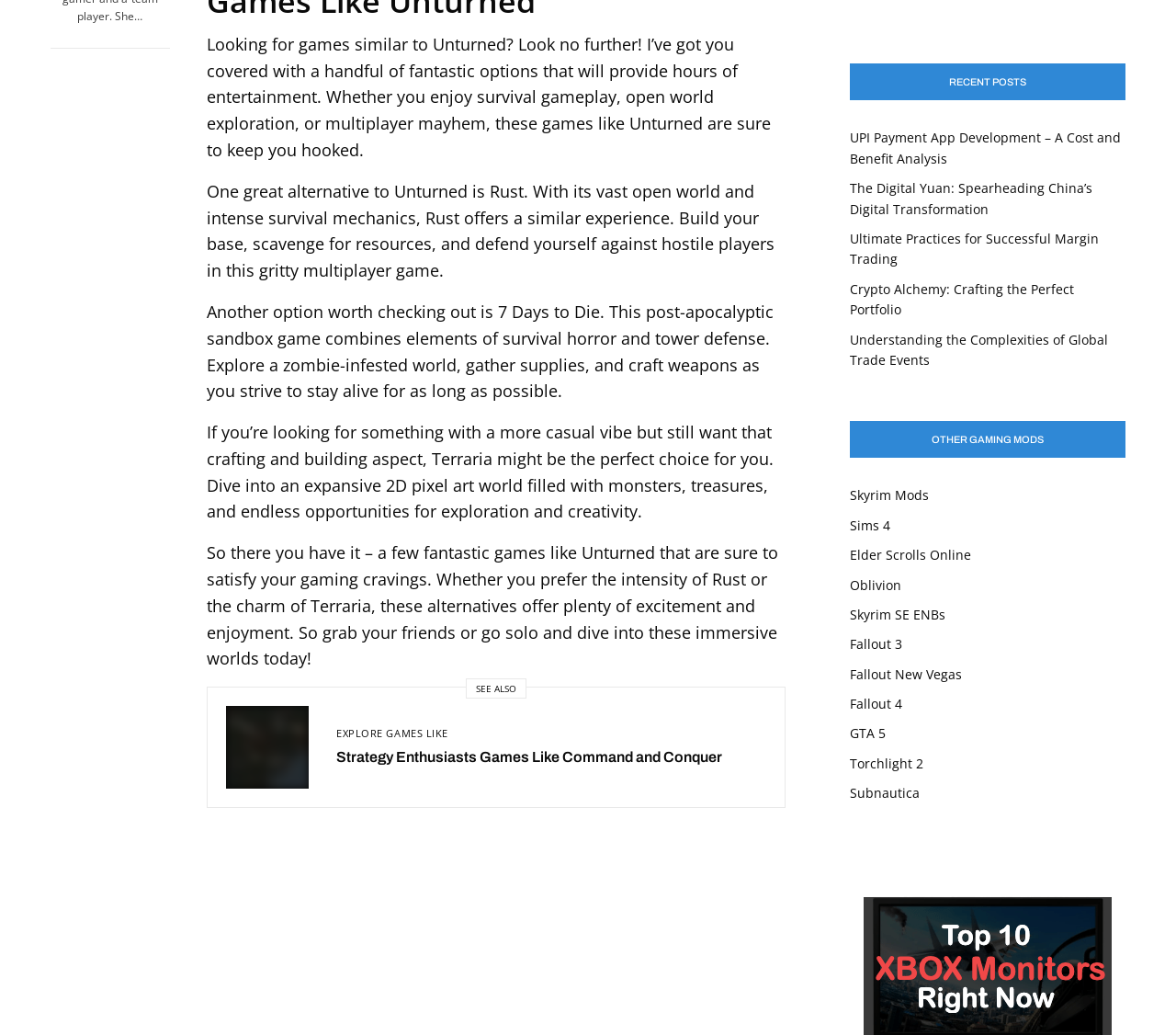Please determine the bounding box coordinates of the clickable area required to carry out the following instruction: "Read the article about UPI Payment App Development". The coordinates must be four float numbers between 0 and 1, represented as [left, top, right, bottom].

[0.723, 0.125, 0.953, 0.161]